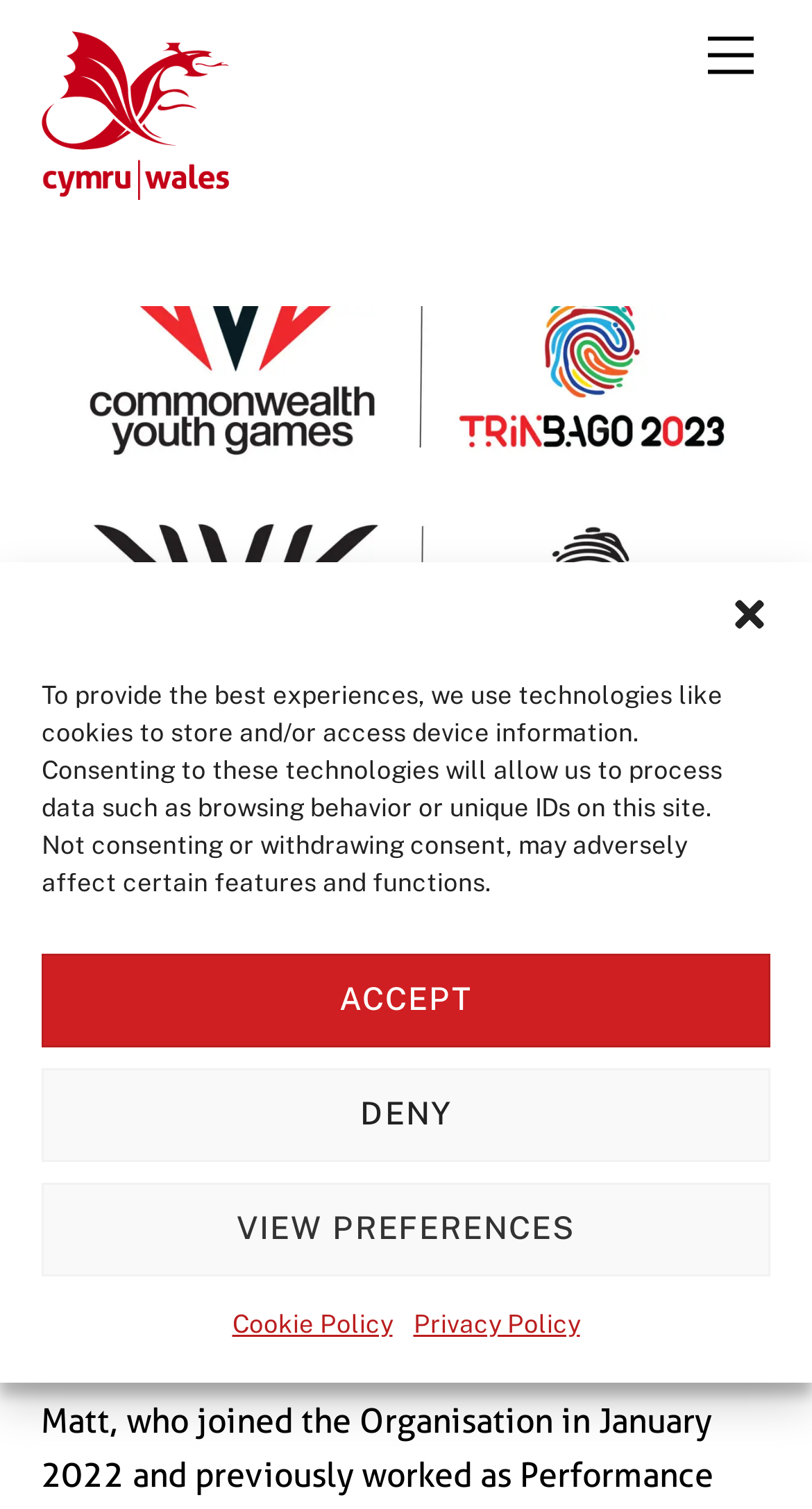Can you specify the bounding box coordinates for the region that should be clicked to fulfill this instruction: "Click the 'Team Wales' link".

[0.05, 0.101, 0.281, 0.14]